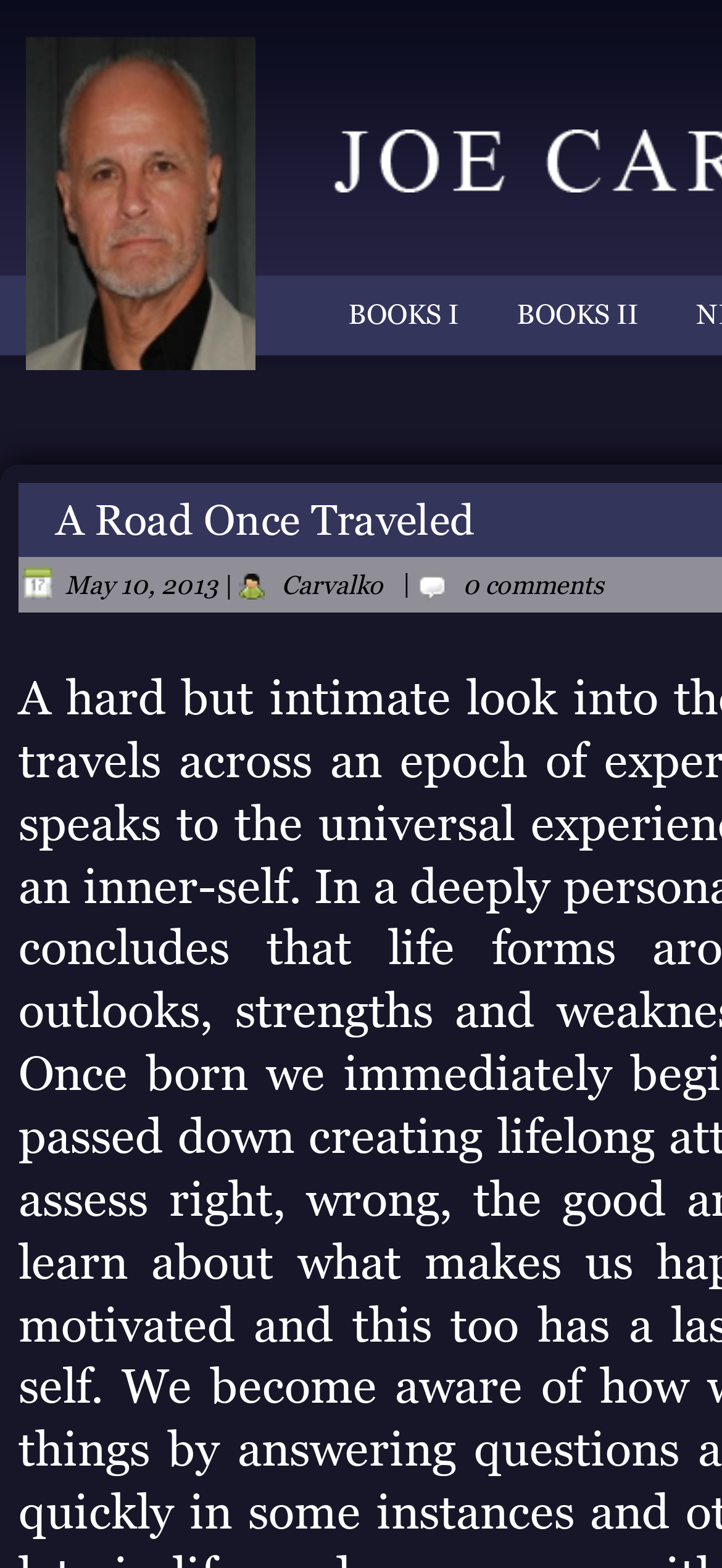What is the publication date of the book?
Answer the question with as much detail as you can, using the image as a reference.

I found a link with the text 'May 10, 2013' which is likely to be the publication date of the book, as it is placed near the book title and author's name.